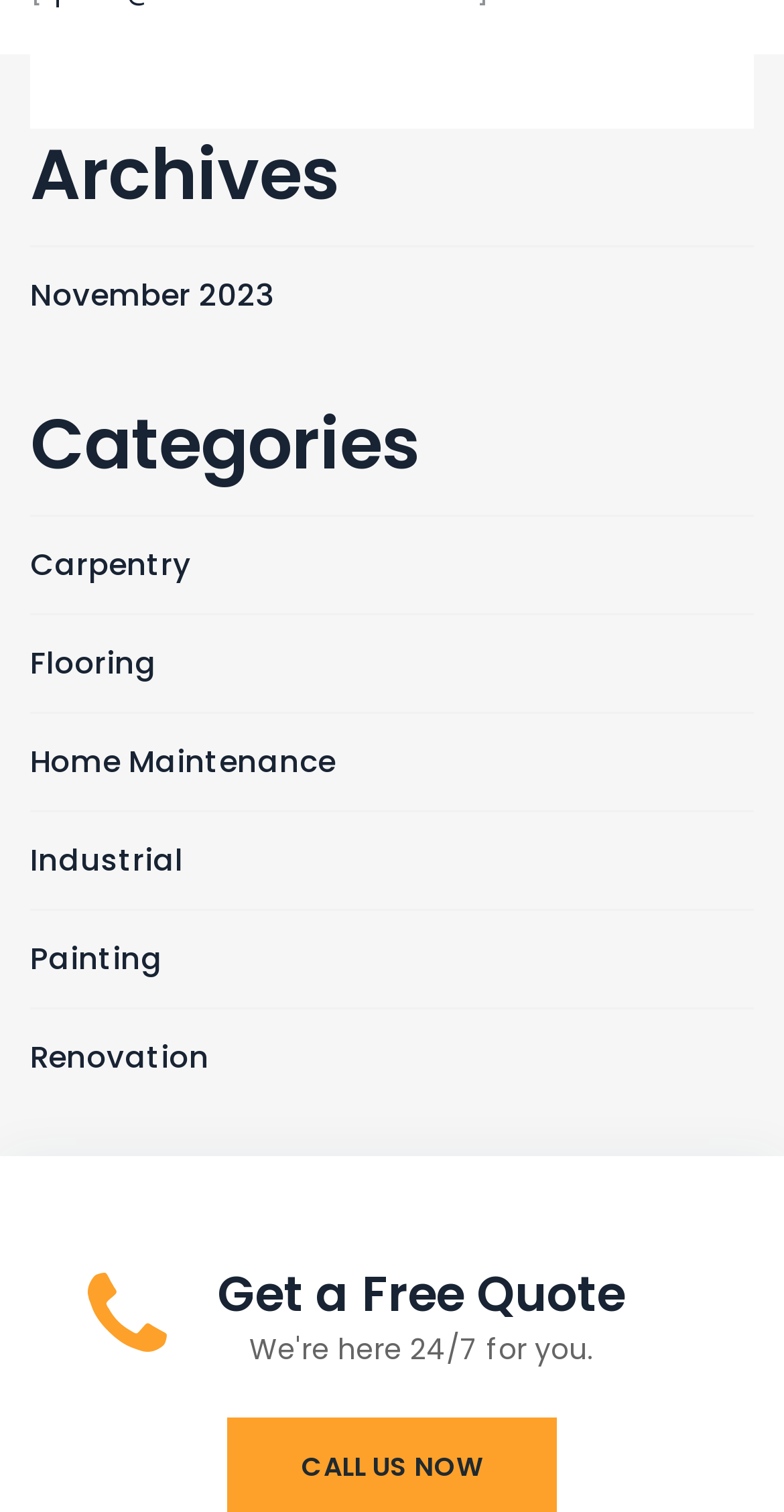Refer to the image and offer a detailed explanation in response to the question: What is the call-to-action for getting a free quote?

The call-to-action for getting a free quote can be found under the 'Get a Free Quote' heading, where the link 'CALL US NOW' is prominently displayed, indicating that it is the action to take to get a free quote.